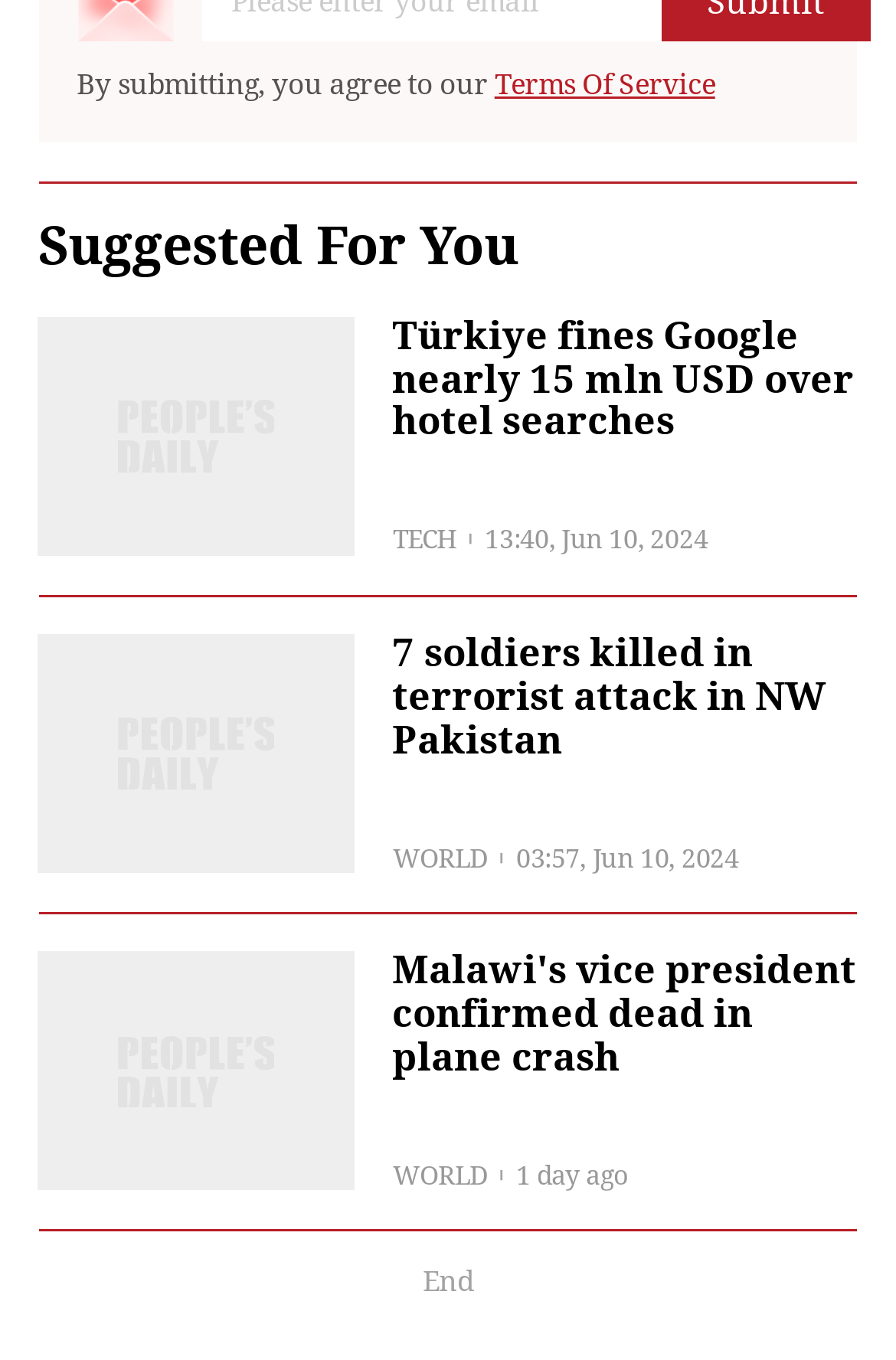Please provide a comprehensive response to the question based on the details in the image: How many soldiers were killed in the terrorist attack in NW Pakistan?

I found the news title '7 soldiers killed in terrorist attack in NW Pakistan' and extracted the number of soldiers killed from it.